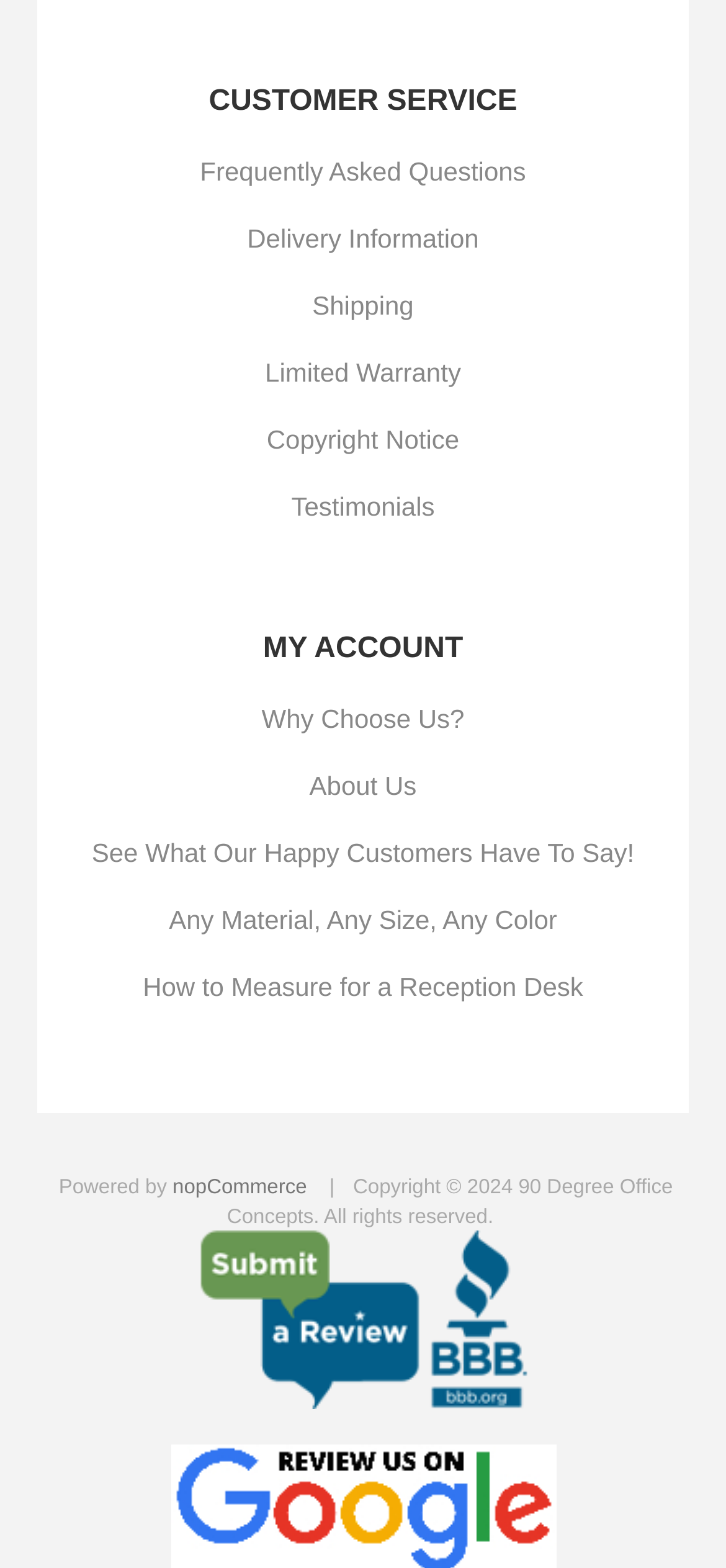Find the bounding box coordinates of the area to click in order to follow the instruction: "Visit About Us page".

[0.426, 0.48, 0.574, 0.522]